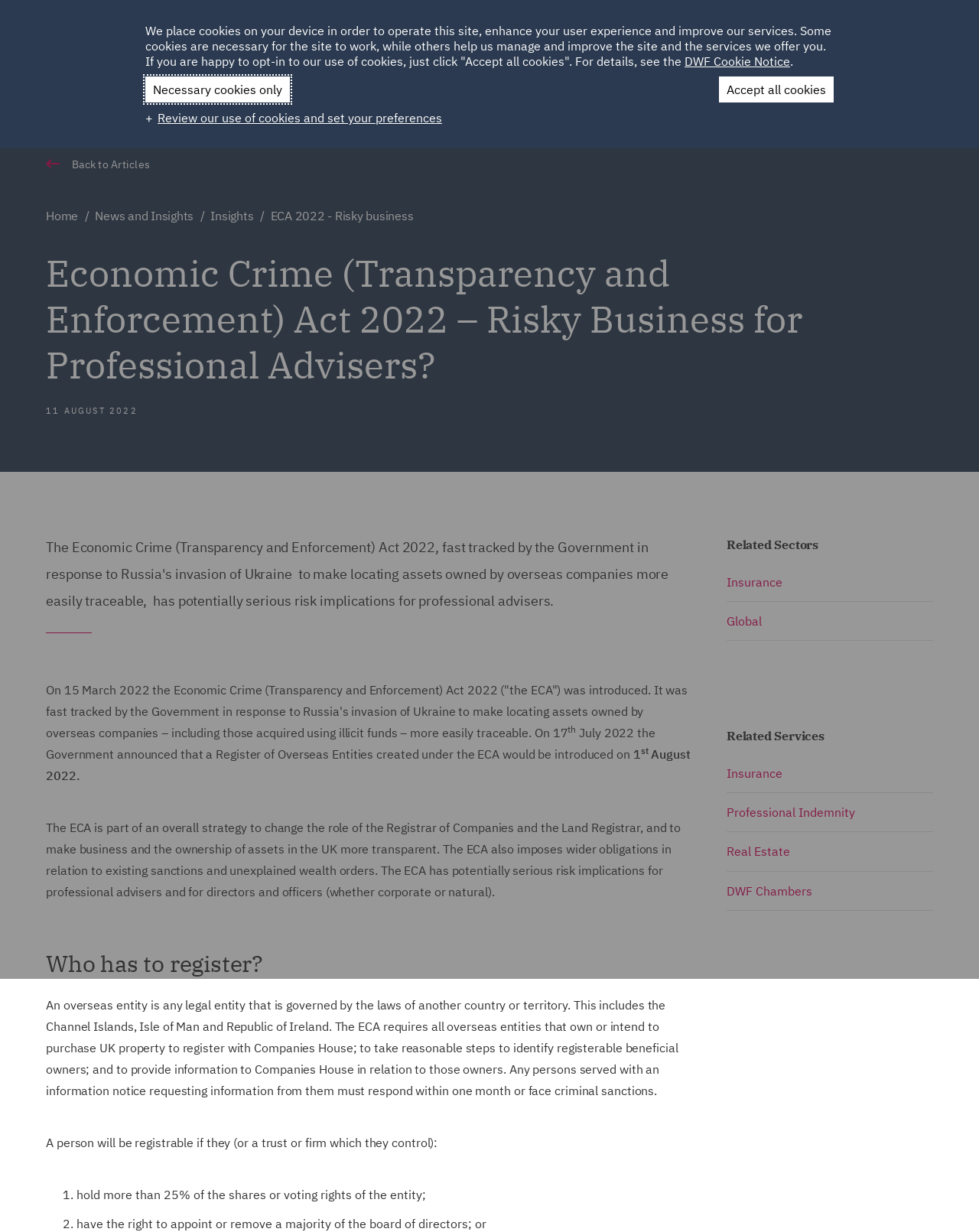Can you find the bounding box coordinates of the area I should click to execute the following instruction: "Click HOME"?

[0.435, 0.02, 0.466, 0.029]